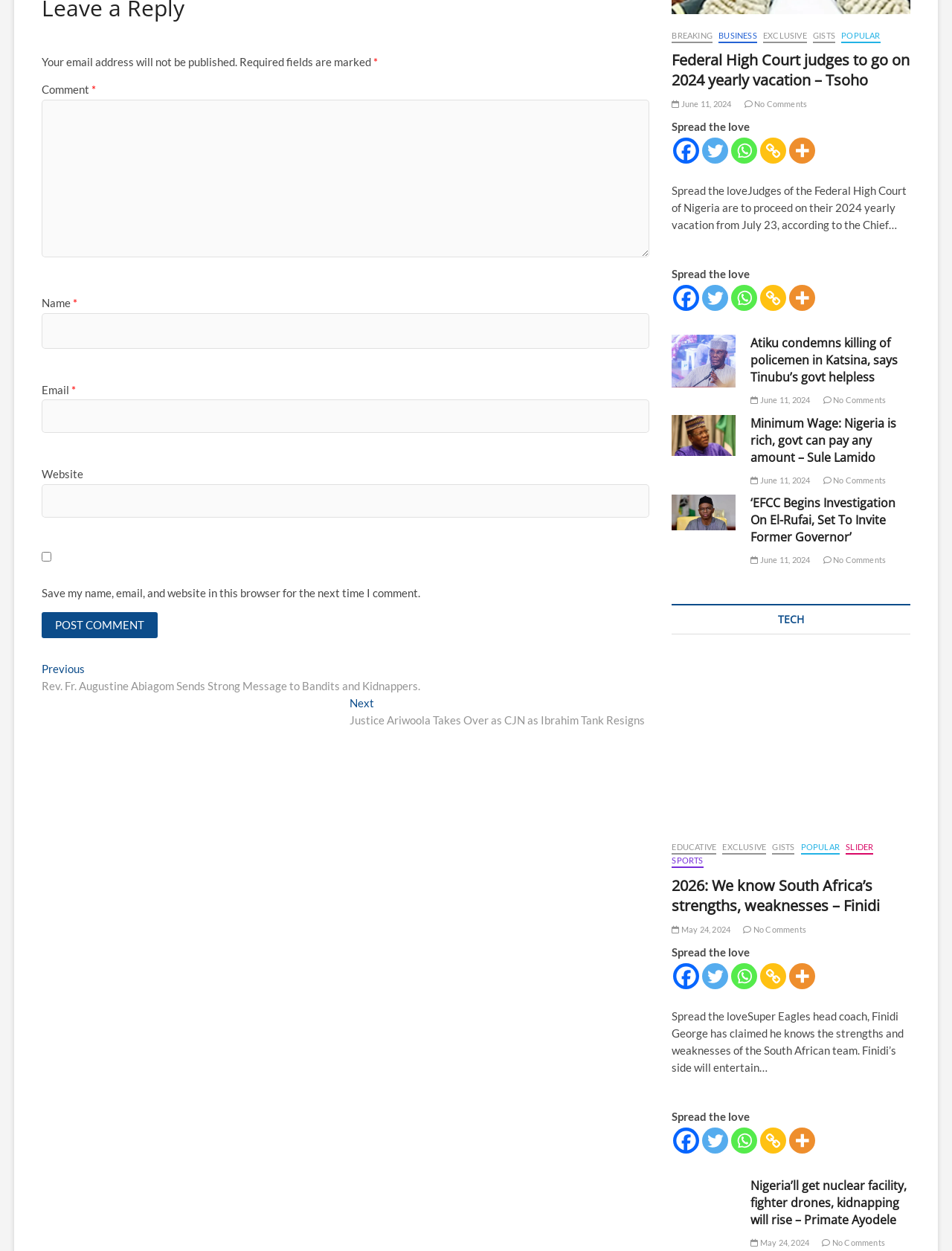What is the title of the first article?
Please use the image to provide an in-depth answer to the question.

The first article is located at the top of the webpage and has a heading that reads 'Federal High Court judges to go on 2024 yearly vacation – Tsoho'.